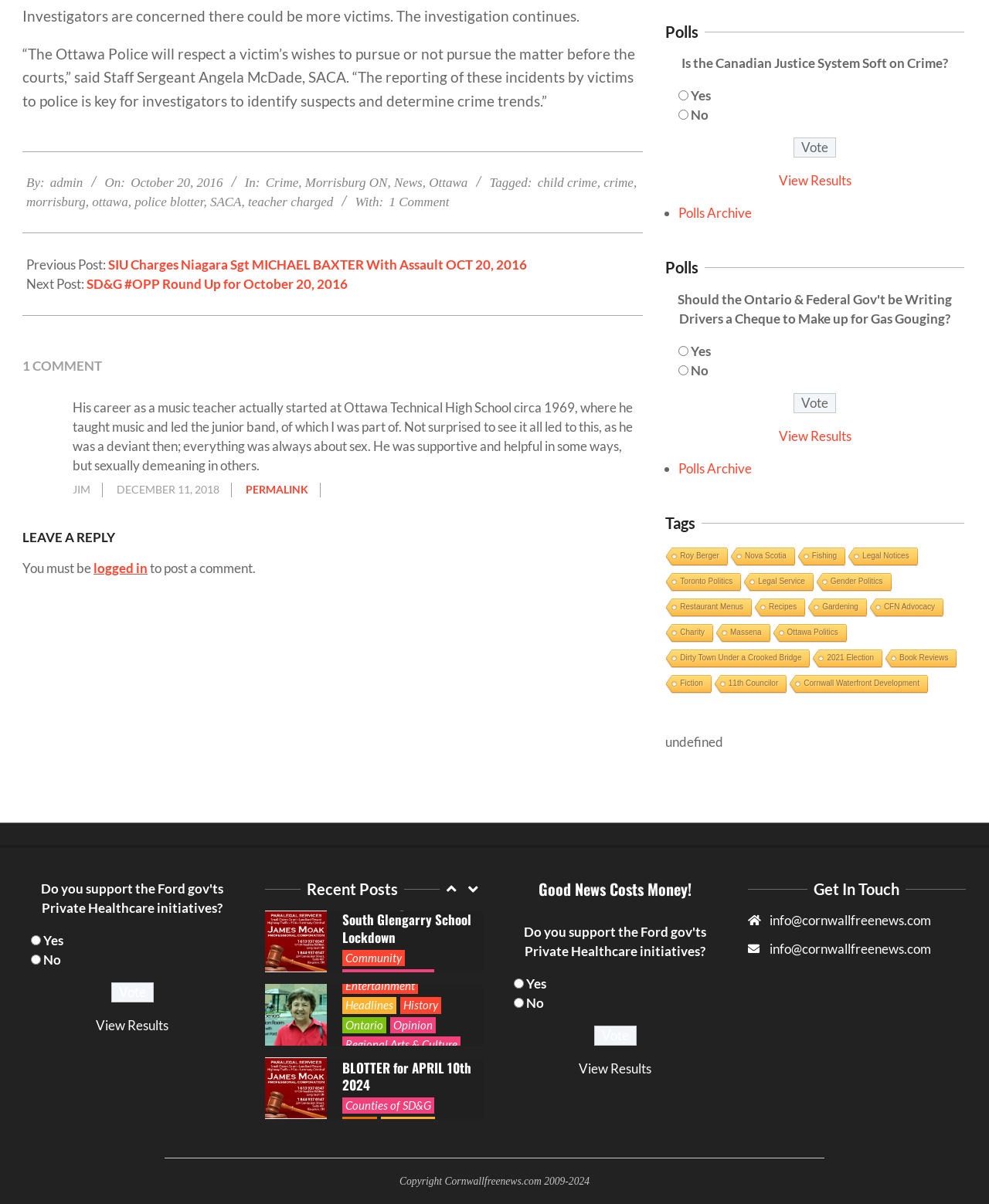Identify the coordinates of the bounding box for the element described below: "Seniors Situation by Dawn Ford". Return the coordinates as four float numbers between 0 and 1: [left, top, right, bottom].

[0.346, 0.65, 0.48, 0.677]